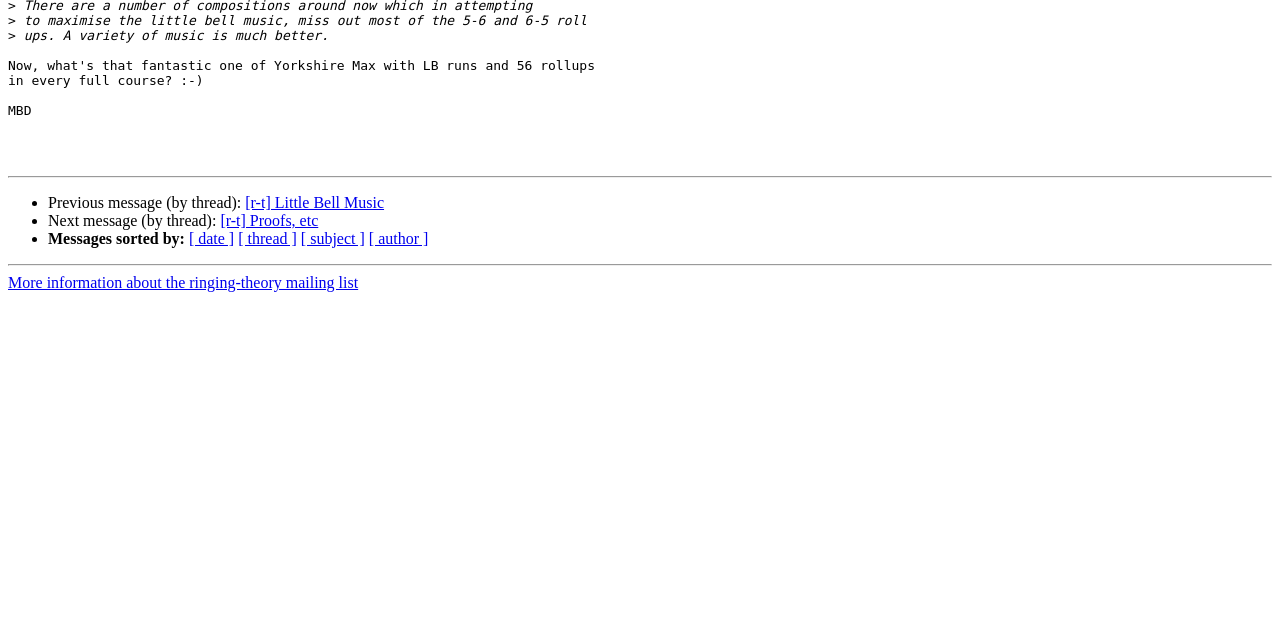Determine the bounding box coordinates of the UI element described below. Use the format (top-left x, top-left y, bottom-right x, bottom-right y) with floating point numbers between 0 and 1: [ thread ]

[0.186, 0.36, 0.232, 0.387]